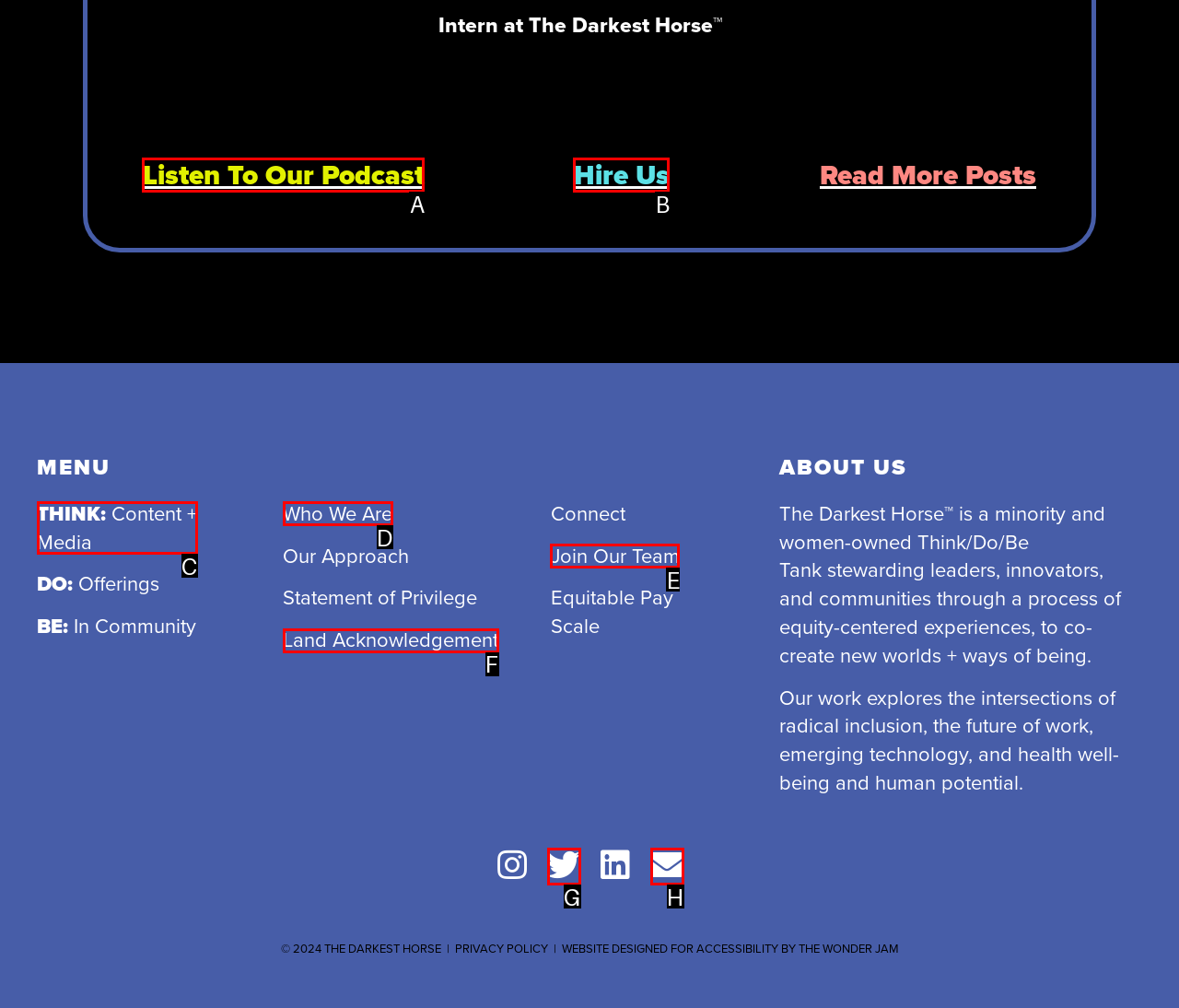Determine the letter of the element I should select to fulfill the following instruction: Request a quote. Just provide the letter.

None